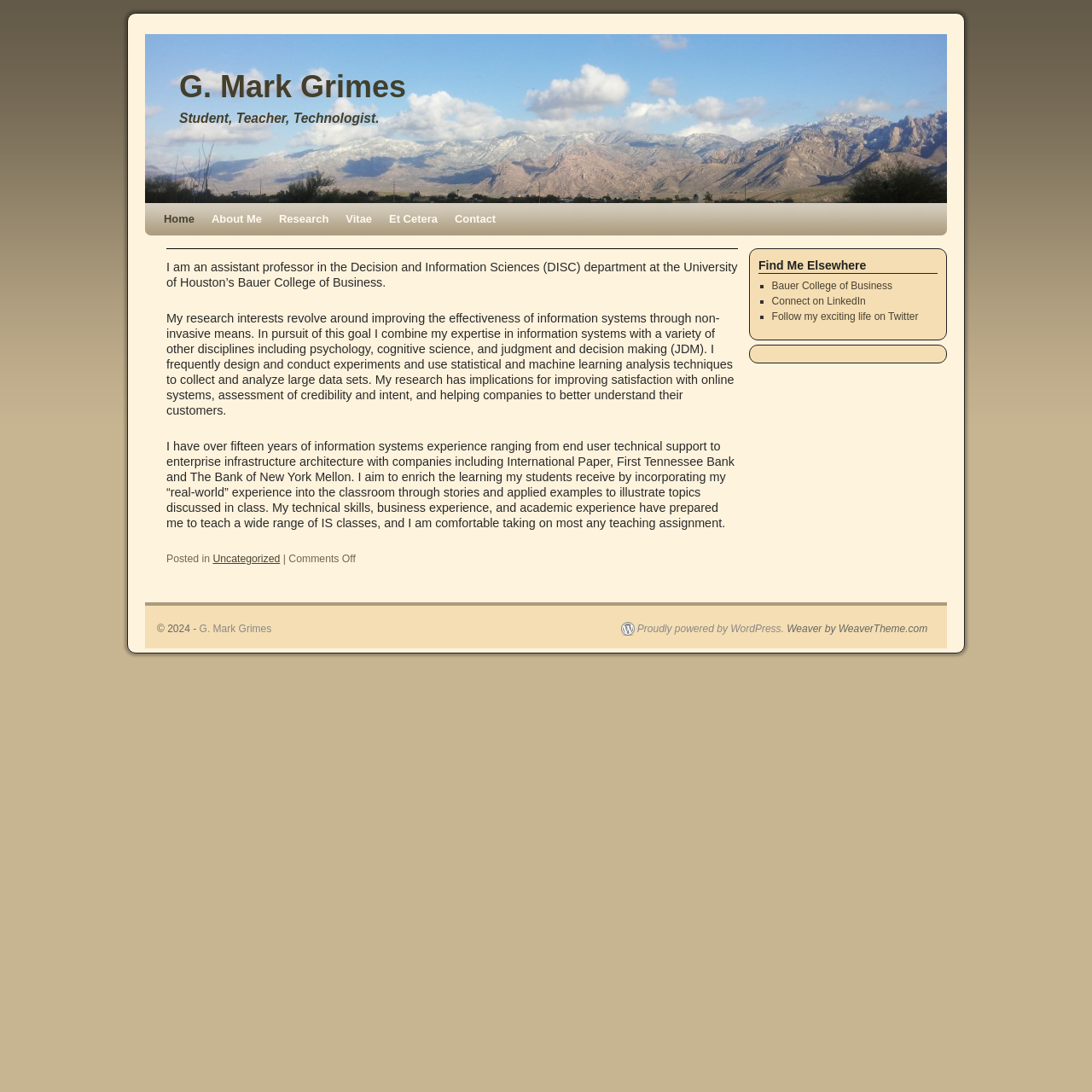Identify the bounding box coordinates for the region of the element that should be clicked to carry out the instruction: "Contact the author". The bounding box coordinates should be four float numbers between 0 and 1, i.e., [left, top, right, bottom].

[0.409, 0.186, 0.462, 0.216]